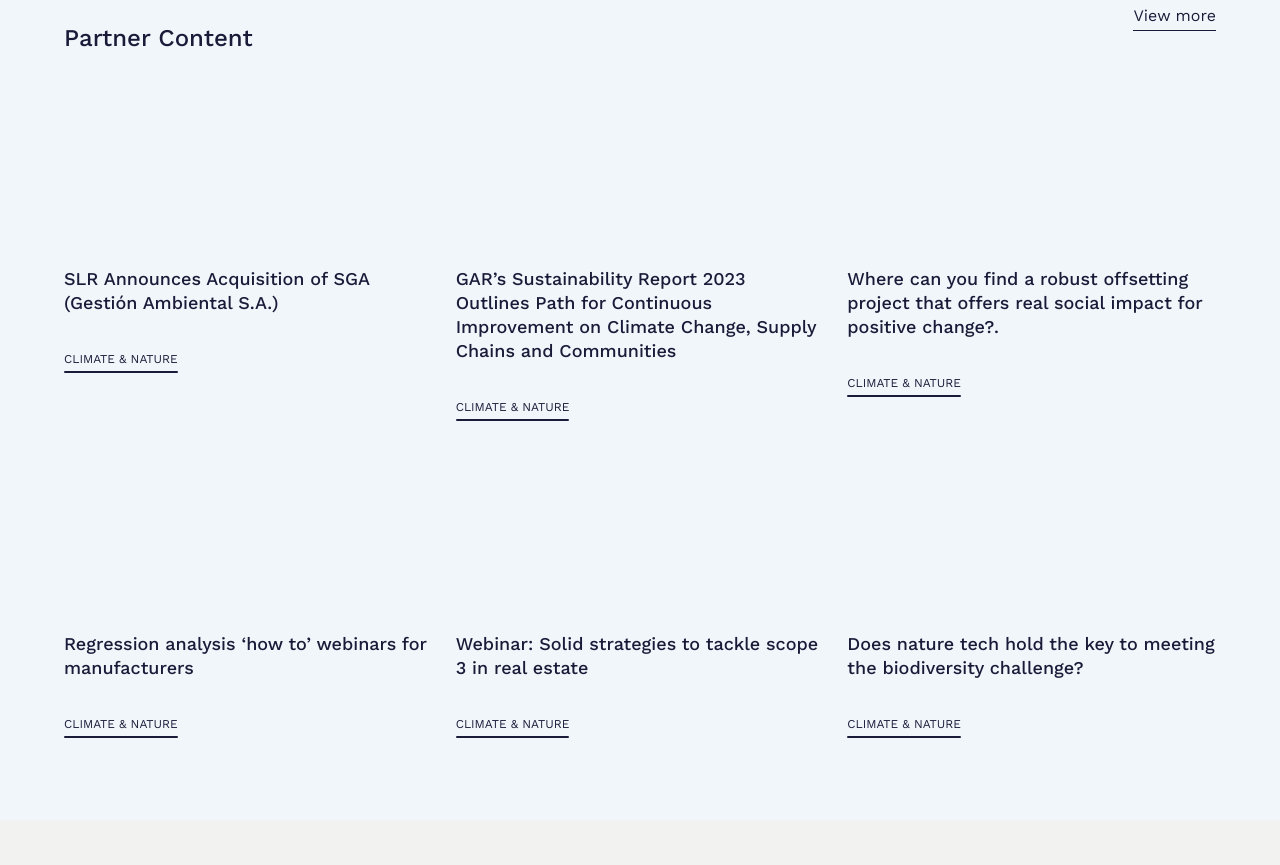How many links are related to 'CLIMATE & NATURE'?
Examine the image and provide an in-depth answer to the question.

There are four links related to 'CLIMATE & NATURE' on the webpage, which can be identified by their text content and bounding box coordinates.